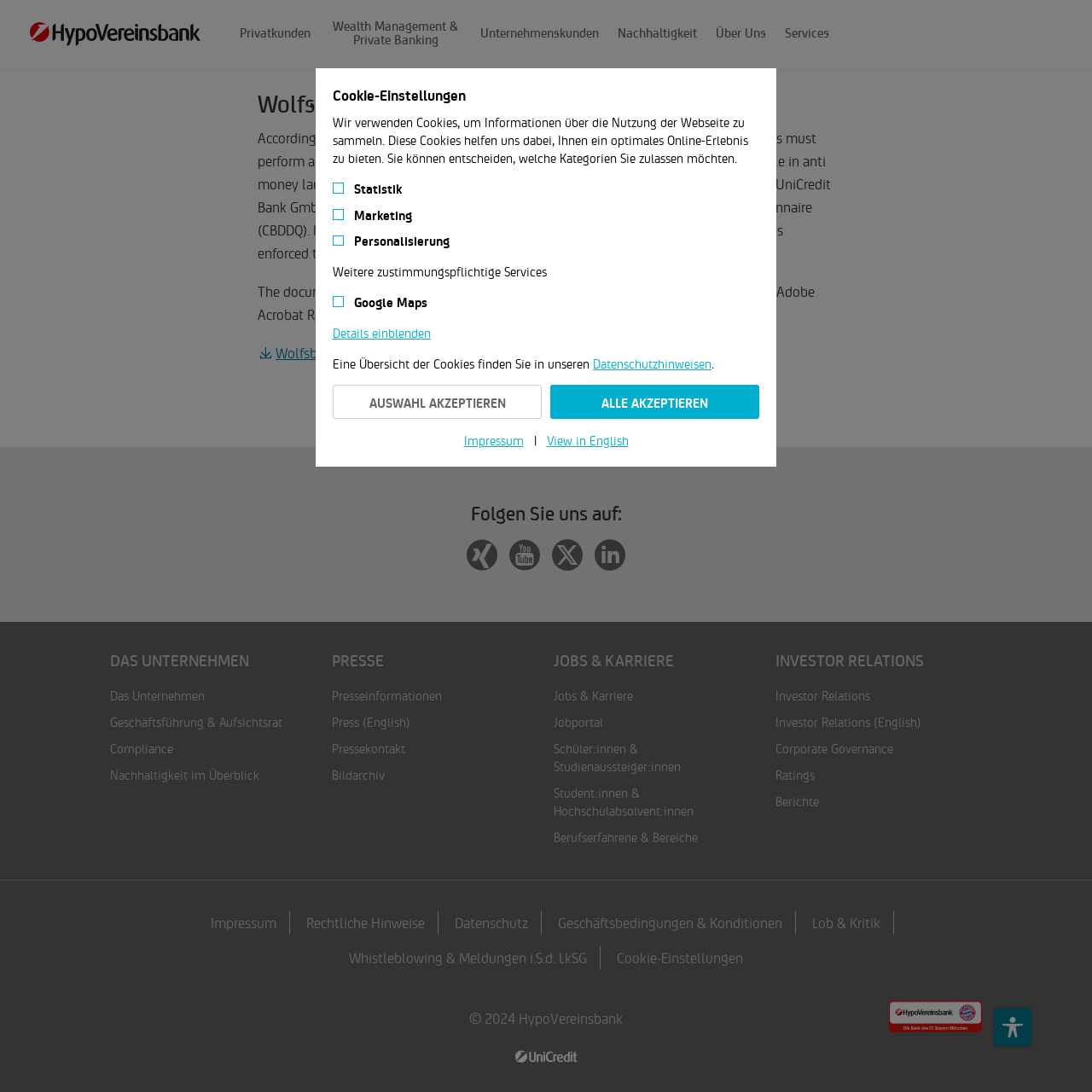Respond to the following question with a brief word or phrase:
What is the purpose of the 'FC Bayern Banking' section?

Banking services for FC Bayern fans